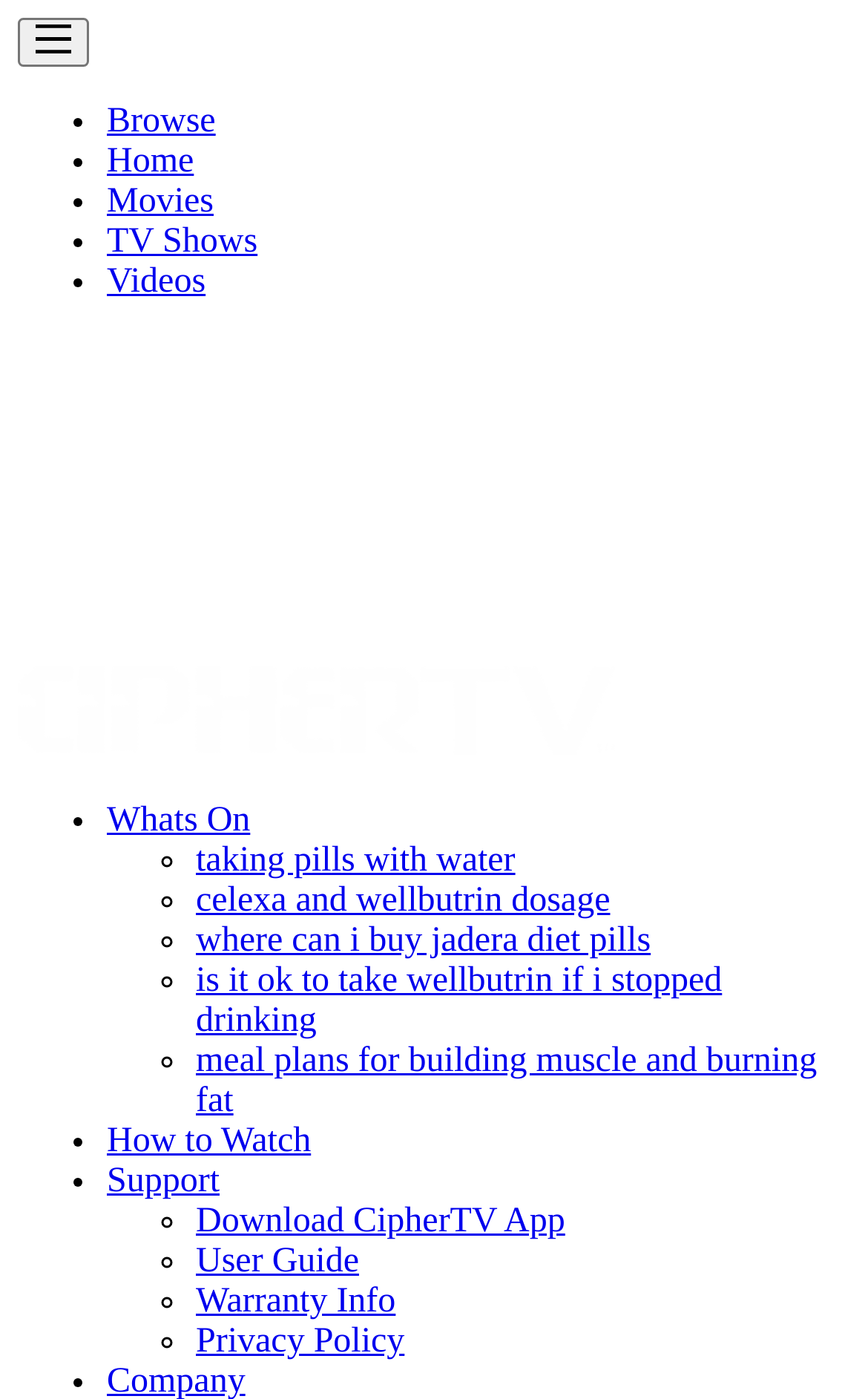Locate the bounding box of the UI element with the following description: "celexa and wellbutrin dosage".

[0.226, 0.63, 0.703, 0.657]